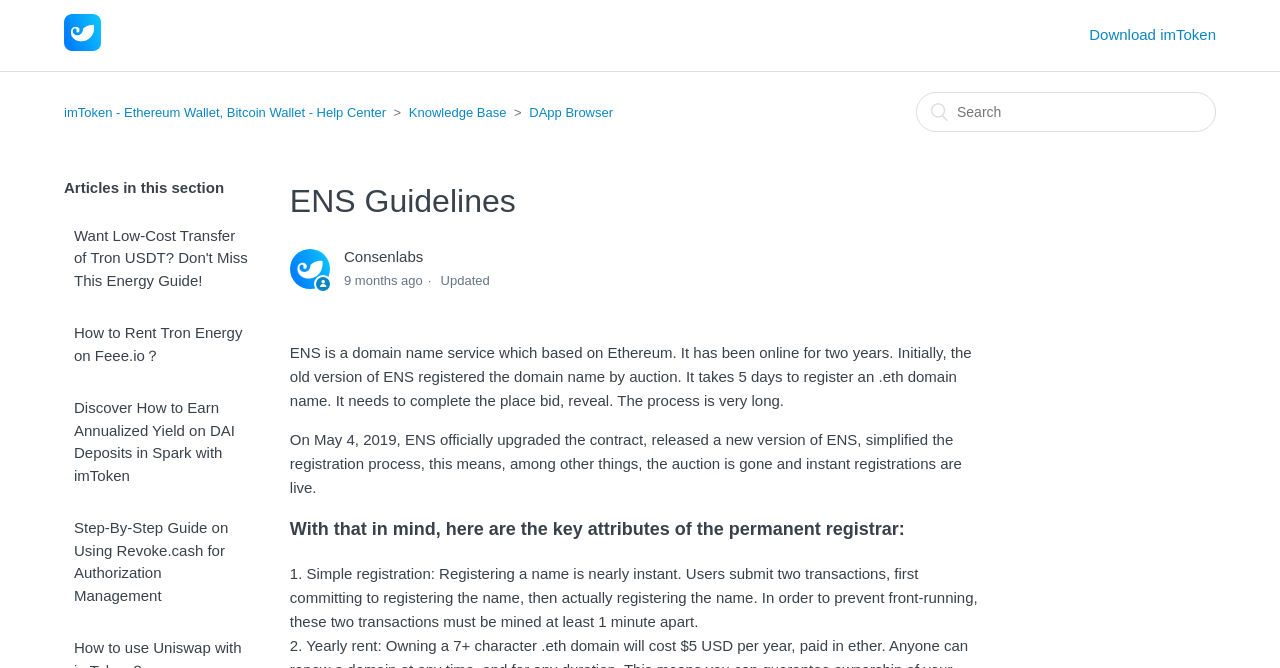Identify the bounding box coordinates of the section to be clicked to complete the task described by the following instruction: "Search for something". The coordinates should be four float numbers between 0 and 1, formatted as [left, top, right, bottom].

[0.716, 0.138, 0.95, 0.198]